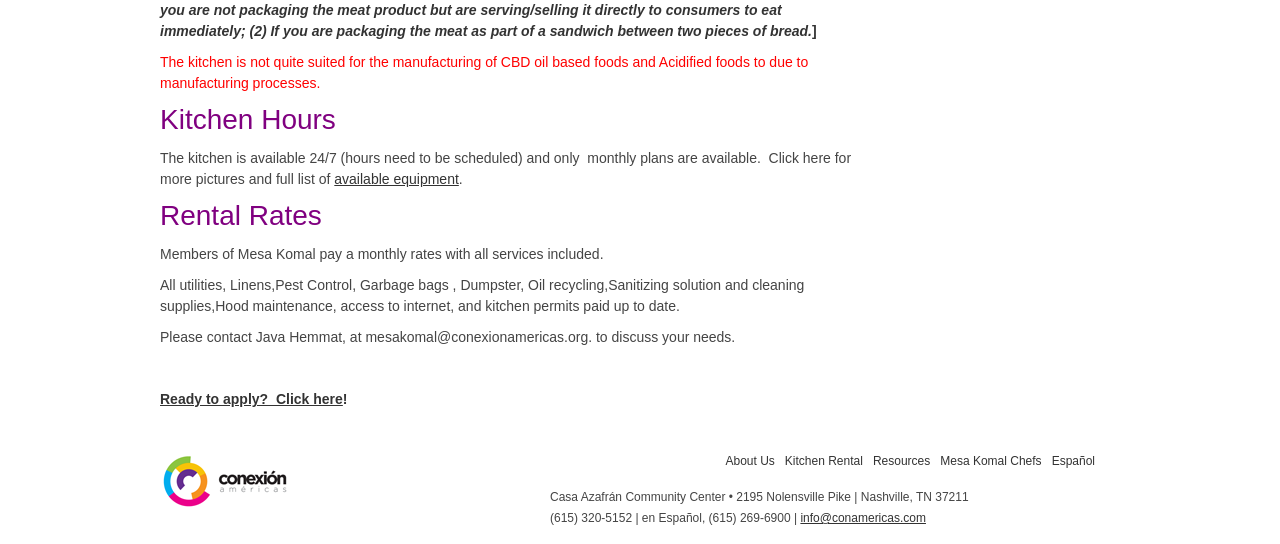Who should be contacted to discuss needs?
Kindly offer a detailed explanation using the data available in the image.

The question can be answered by reading the static text element that mentions 'Please contact Java Hemmat, at mesakomal@conexionamericas.org. to discuss your needs.'